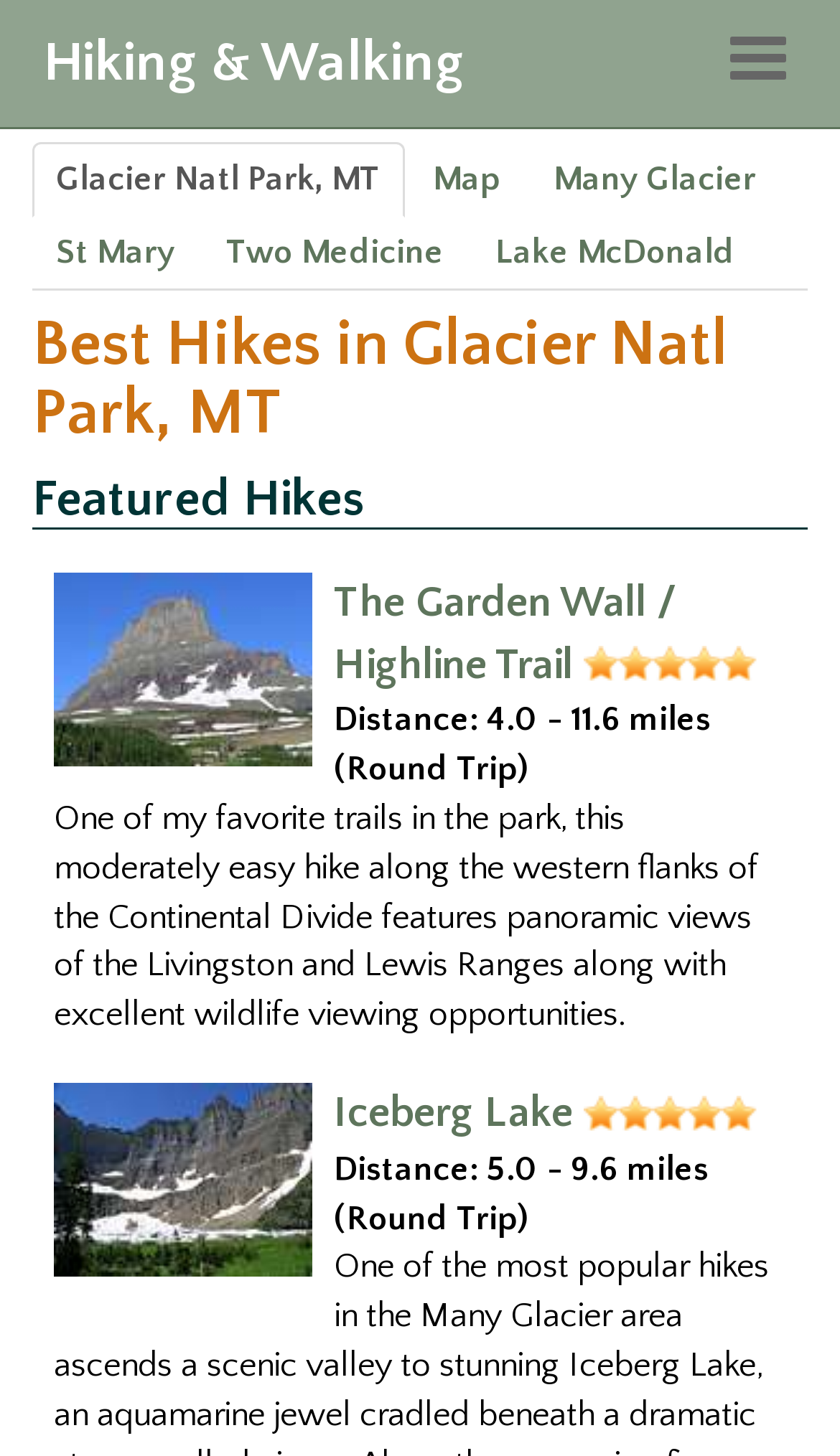Using the webpage screenshot, locate the HTML element that fits the following description and provide its bounding box: "Hiking & Walking".

[0.0, 0.0, 0.605, 0.074]